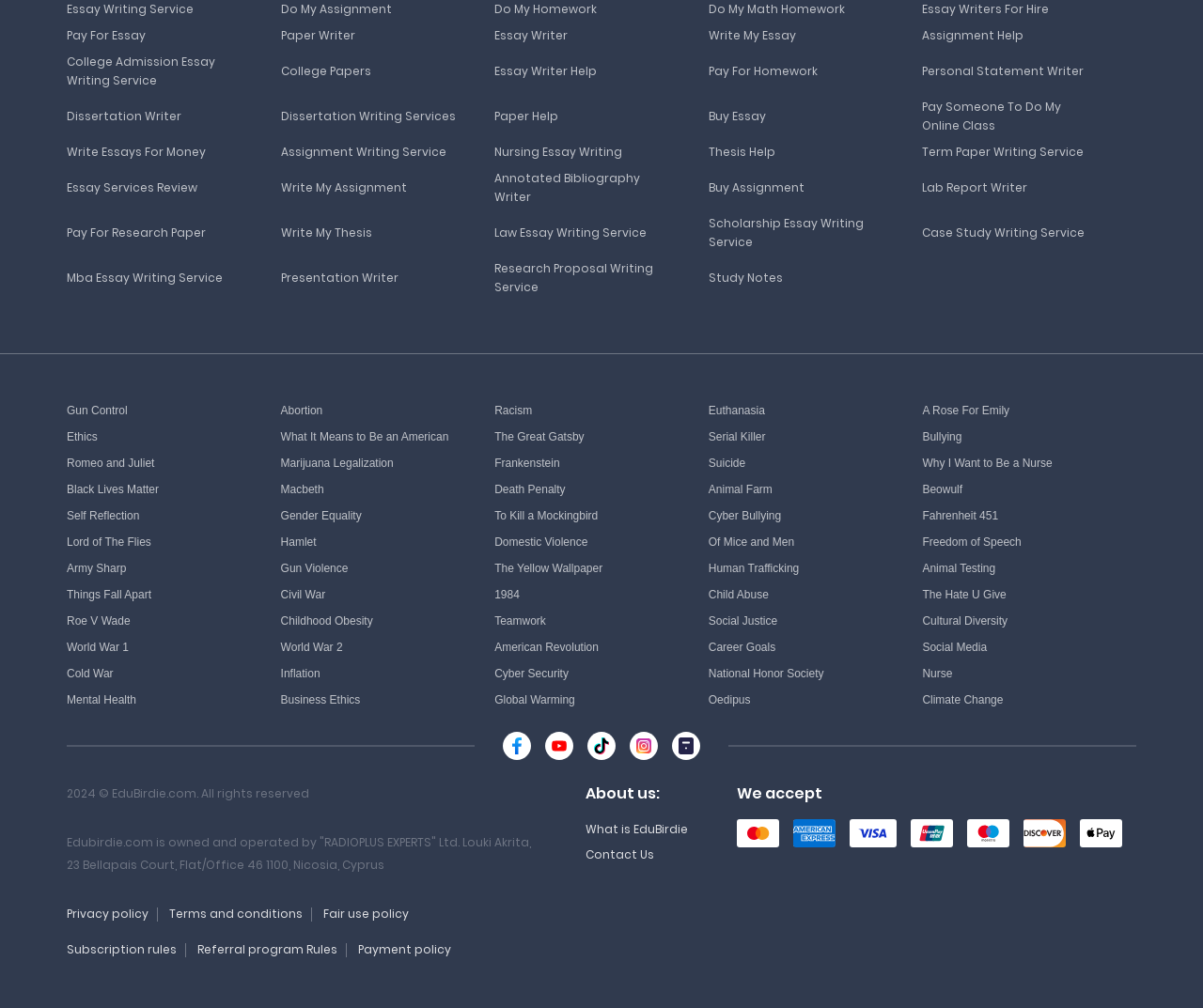How many links are there on the webpage?
Answer the question using a single word or phrase, according to the image.

286